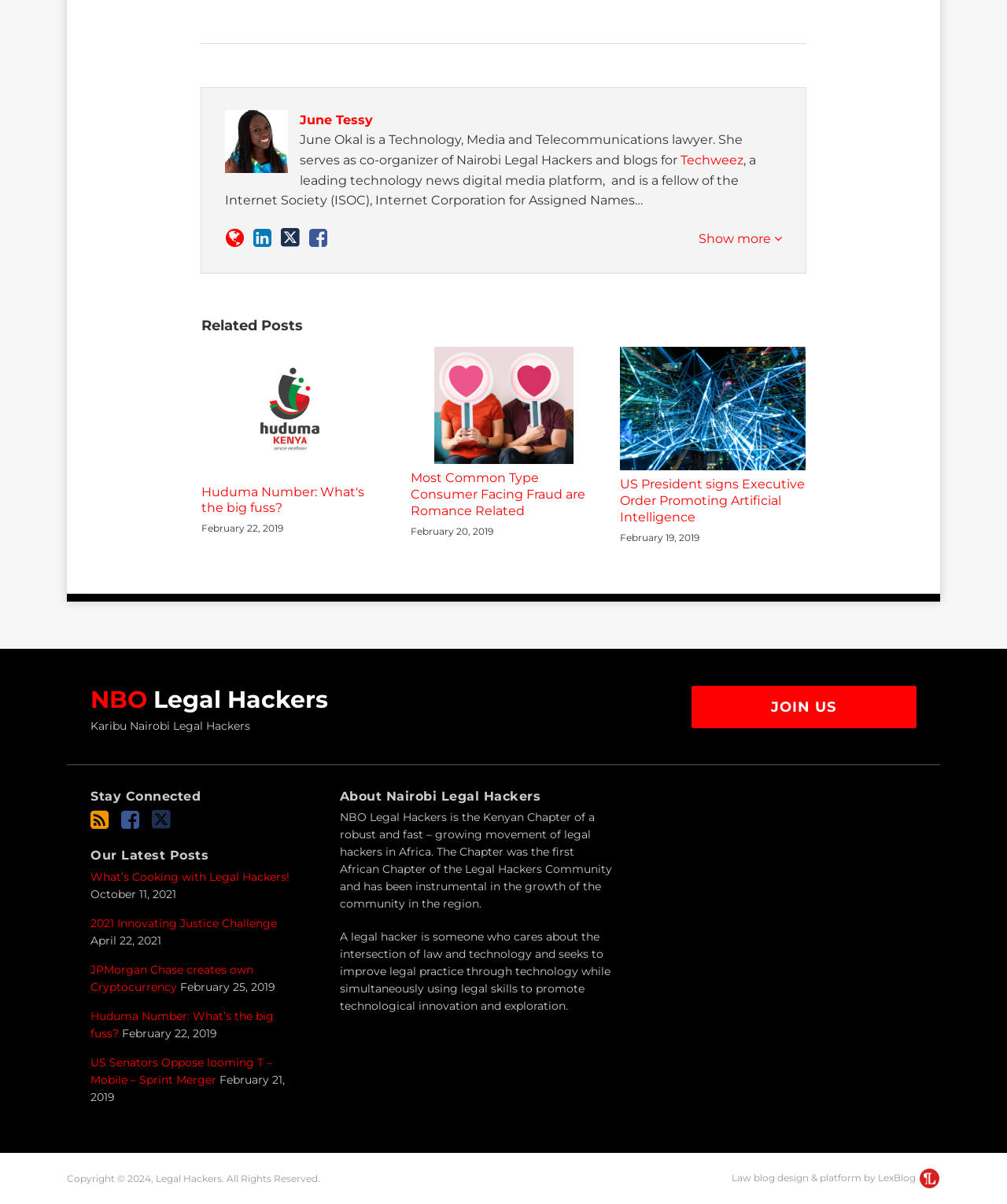Given the description "Facebook", provide the bounding box coordinates of the corresponding UI element.

[0.12, 0.672, 0.138, 0.69]